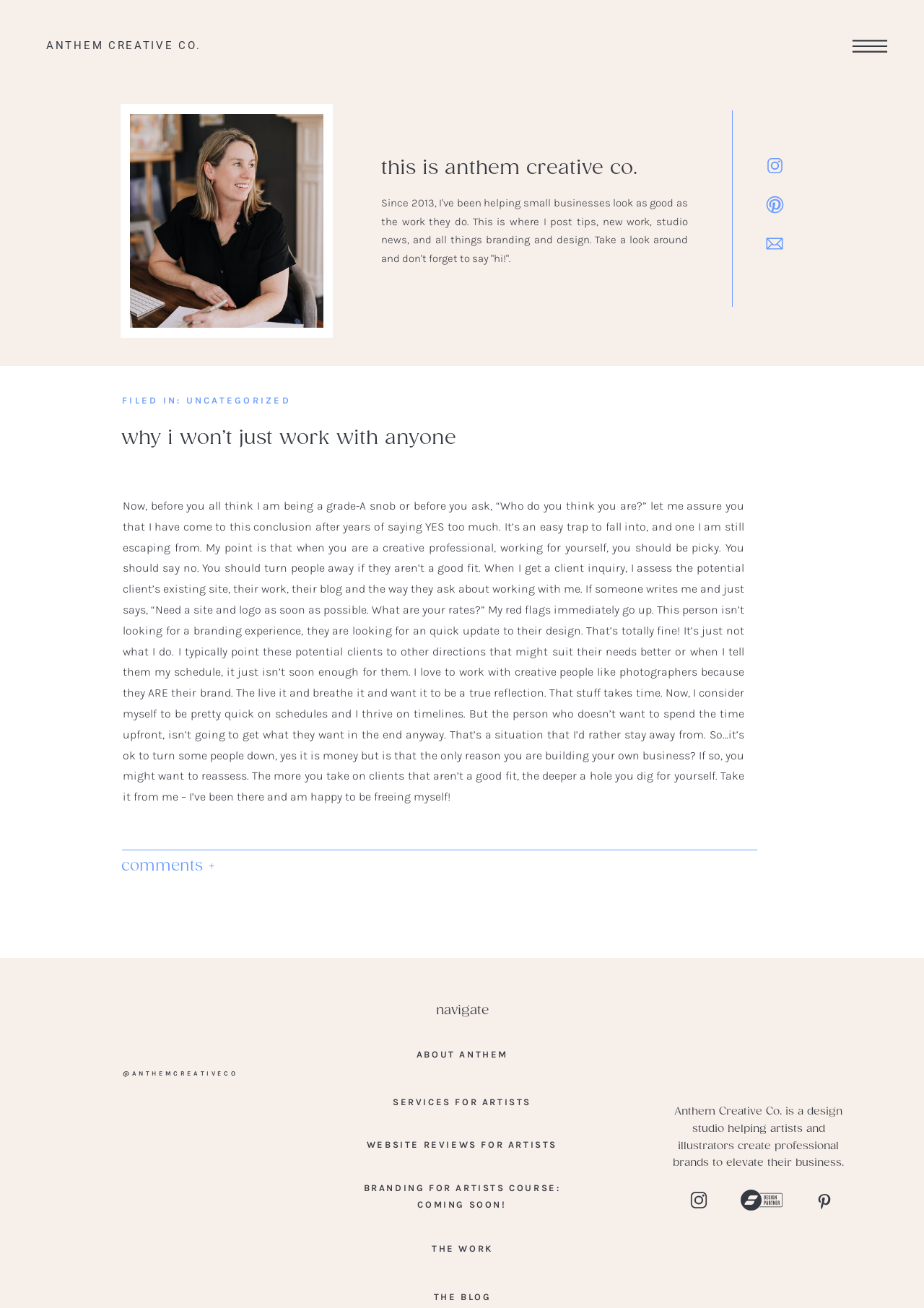Extract the top-level heading from the webpage and provide its text.

this is anthem creative co.